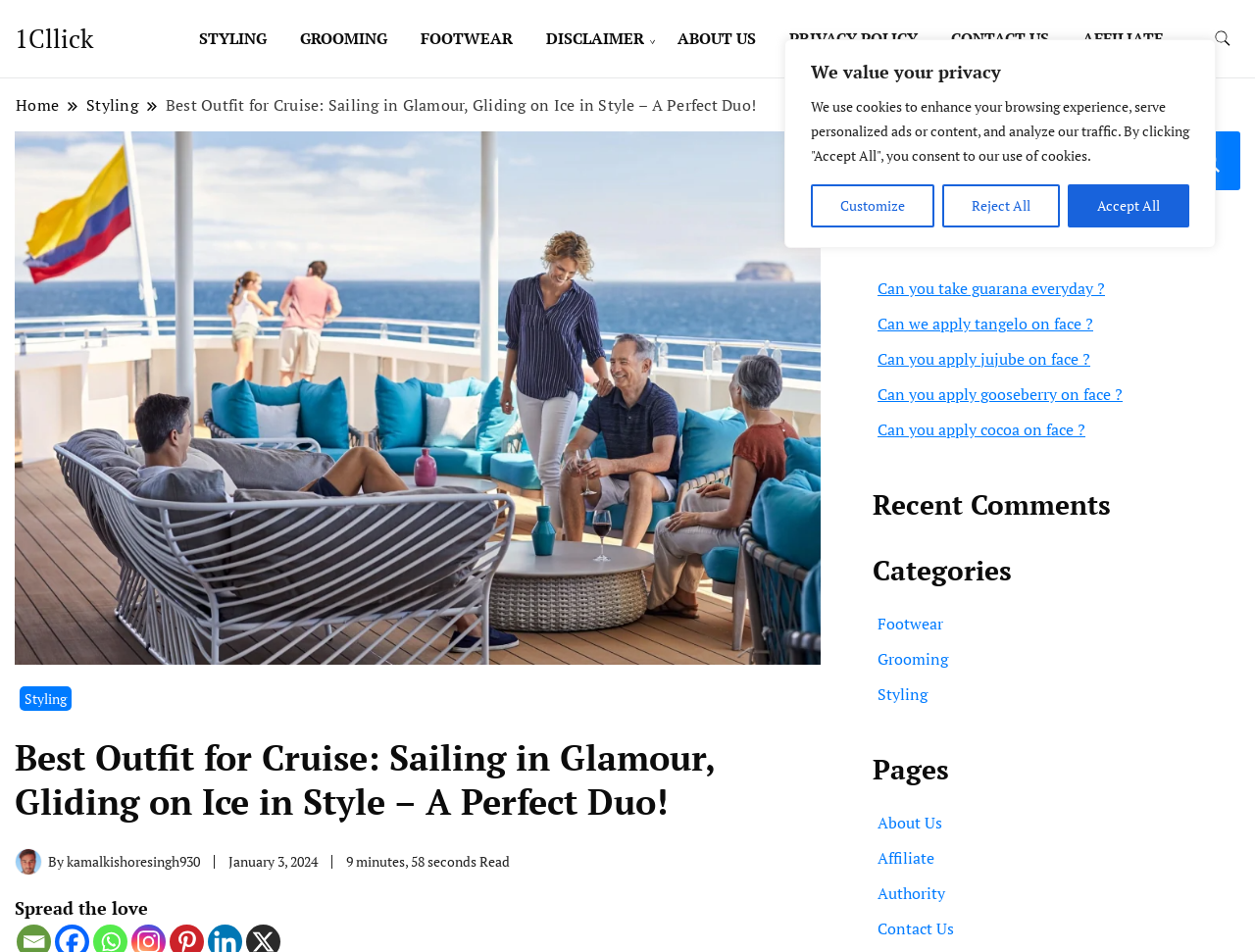Describe all the significant parts and information present on the webpage.

This webpage is about finding the perfect outfit for a cruise, with a focus on style and confidence. At the top, there is a privacy notice with buttons to customize, reject, or accept all cookies. Below this, there are links to various categories, including styling, grooming, footwear, disclaimer, about us, privacy policy, contact us, and affiliate.

The main content of the page is an article titled "Best Outfit for Cruise: Sailing in Glamour, Gliding on Ice in Style – A Perfect Duo!" with a large image related to the topic. The article has a header section with links to styling, and a breadcrumb navigation with icons. The article itself has a heading, followed by the content, which is not specified in the accessibility tree.

On the right side of the page, there is a search form with a search icon and a button to submit the search query. Below this, there are sections for recent posts, recent comments, categories, and pages. The recent posts section lists five articles with titles, while the categories section lists three categories: footwear, grooming, and styling. The pages section lists four links to about us, affiliate, authority, and contact us.

At the bottom of the page, there is a section with a static text "Spread the love". Overall, the page has a clean layout with clear headings and concise text, making it easy to navigate and find relevant information.